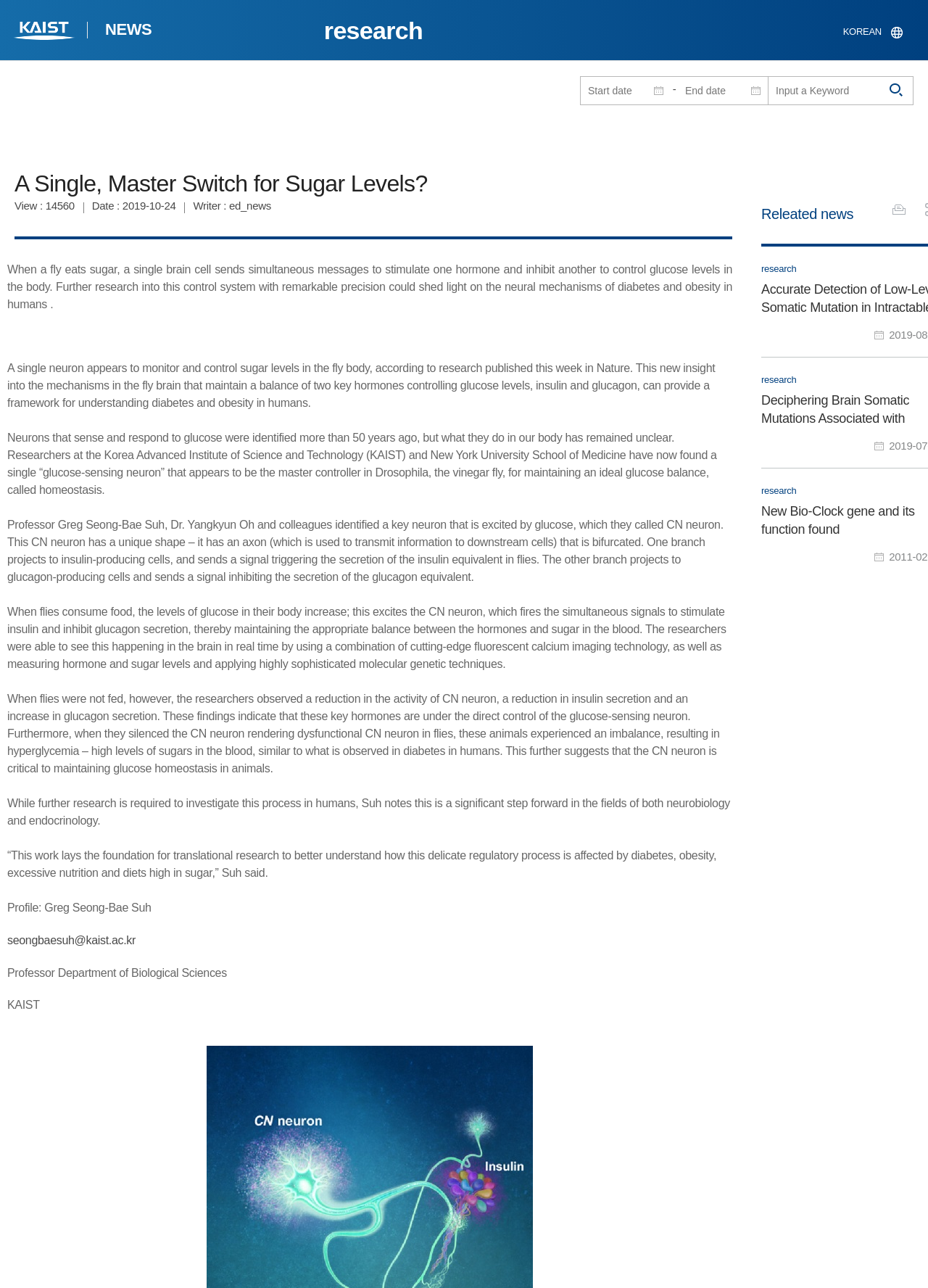Who is the author of the news article?
Refer to the image and give a detailed answer to the query.

The author of the news article can be found in the text, which mentions 'Writer : ed_news'.